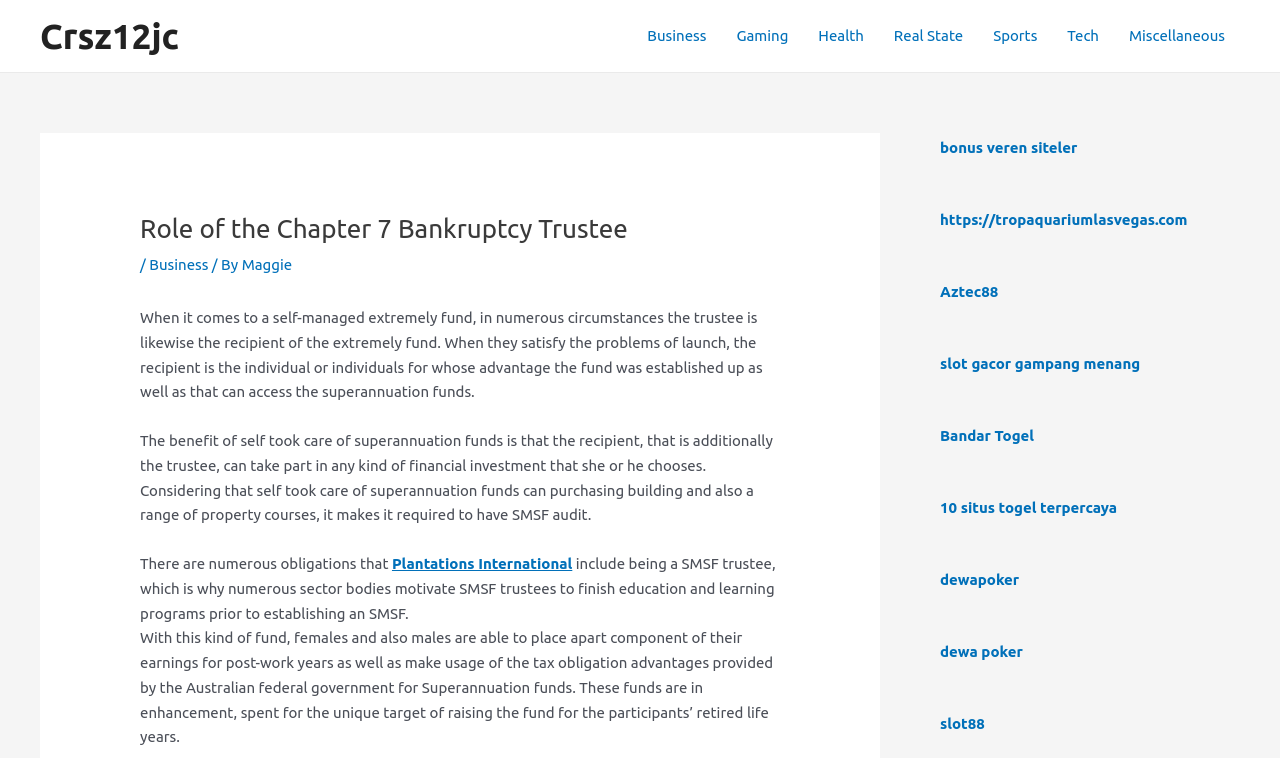What is the benefit of self-managed superannuation funds?
Carefully analyze the image and provide a thorough answer to the question.

According to the webpage, the benefit of self-managed superannuation funds is that the recipient, who is also the trustee, can participate in any kind of financial investment that she or he chooses, as stated in the text 'The benefit of self took care of superannuation funds is that the recipient, that is additionally the trustee, can take part in any kind of financial investment that she or he chooses.'